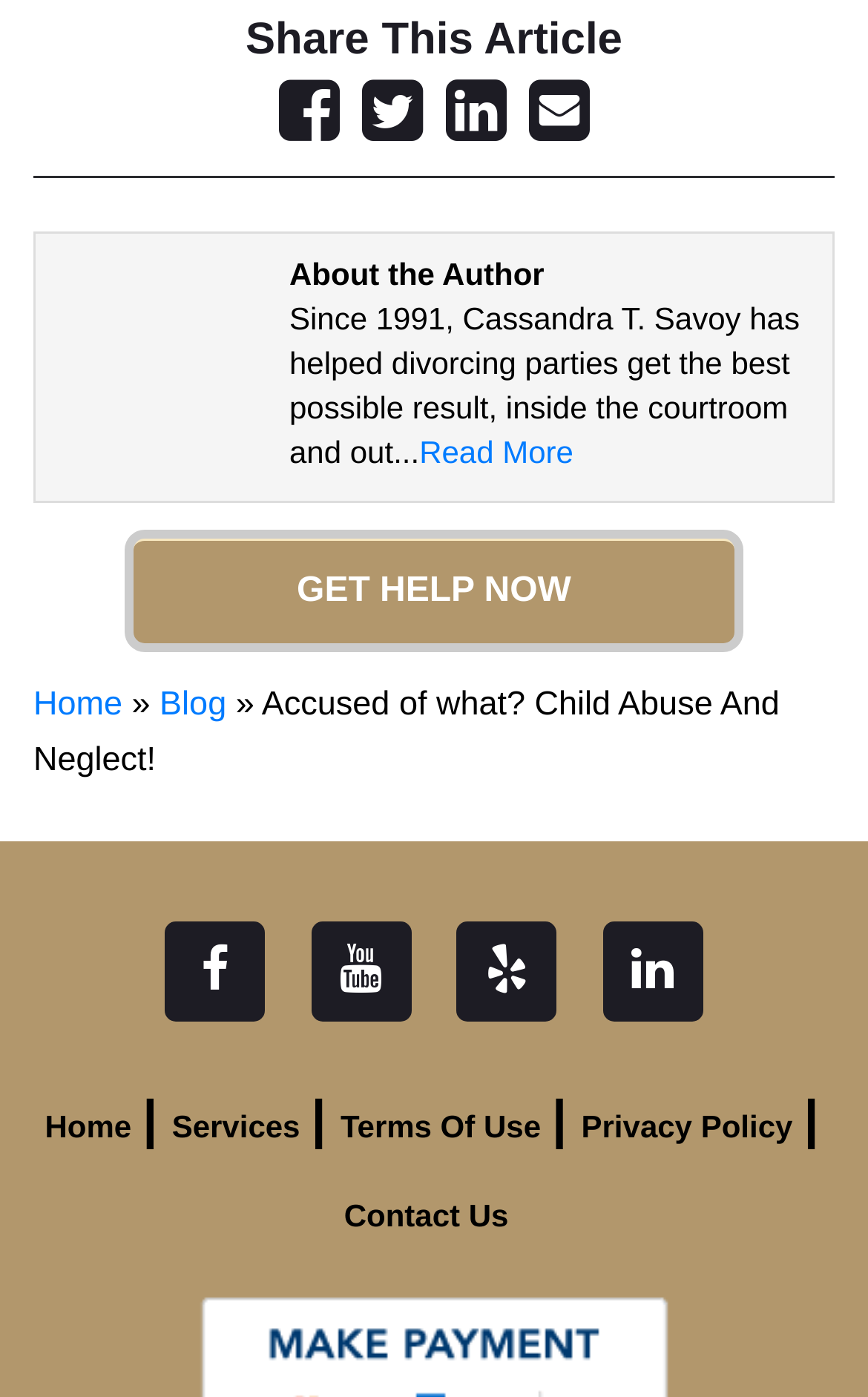Identify the bounding box coordinates of the clickable region to carry out the given instruction: "Read more about the author".

[0.483, 0.31, 0.661, 0.335]